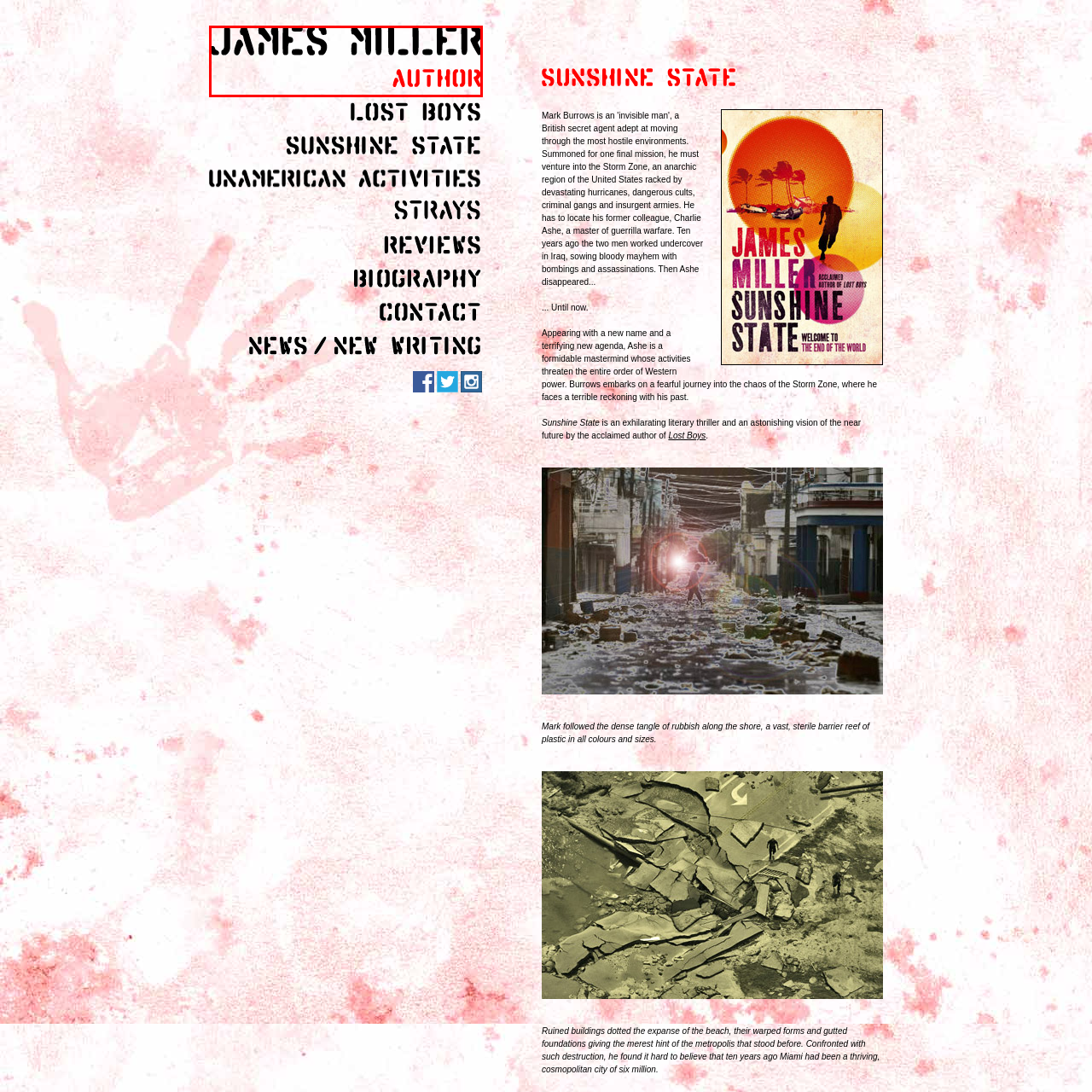What is the font style of 'JAMES MILLER'? Please look at the image within the red bounding box and provide a one-word or short-phrase answer based on what you see.

bold